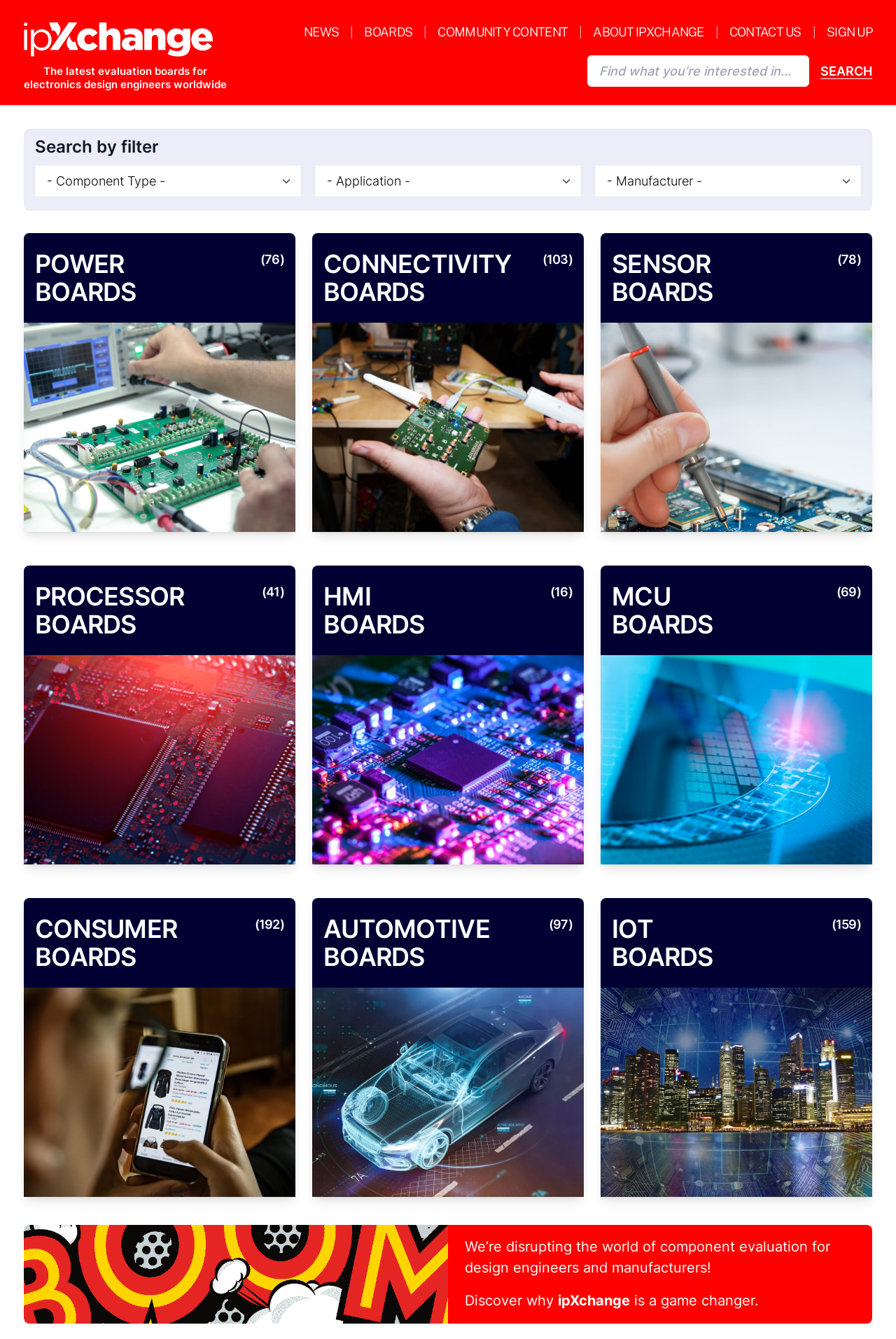Can you pinpoint the bounding box coordinates for the clickable element required for this instruction: "Learn more about ipXchange"? The coordinates should be four float numbers between 0 and 1, i.e., [left, top, right, bottom].

[0.662, 0.018, 0.786, 0.029]